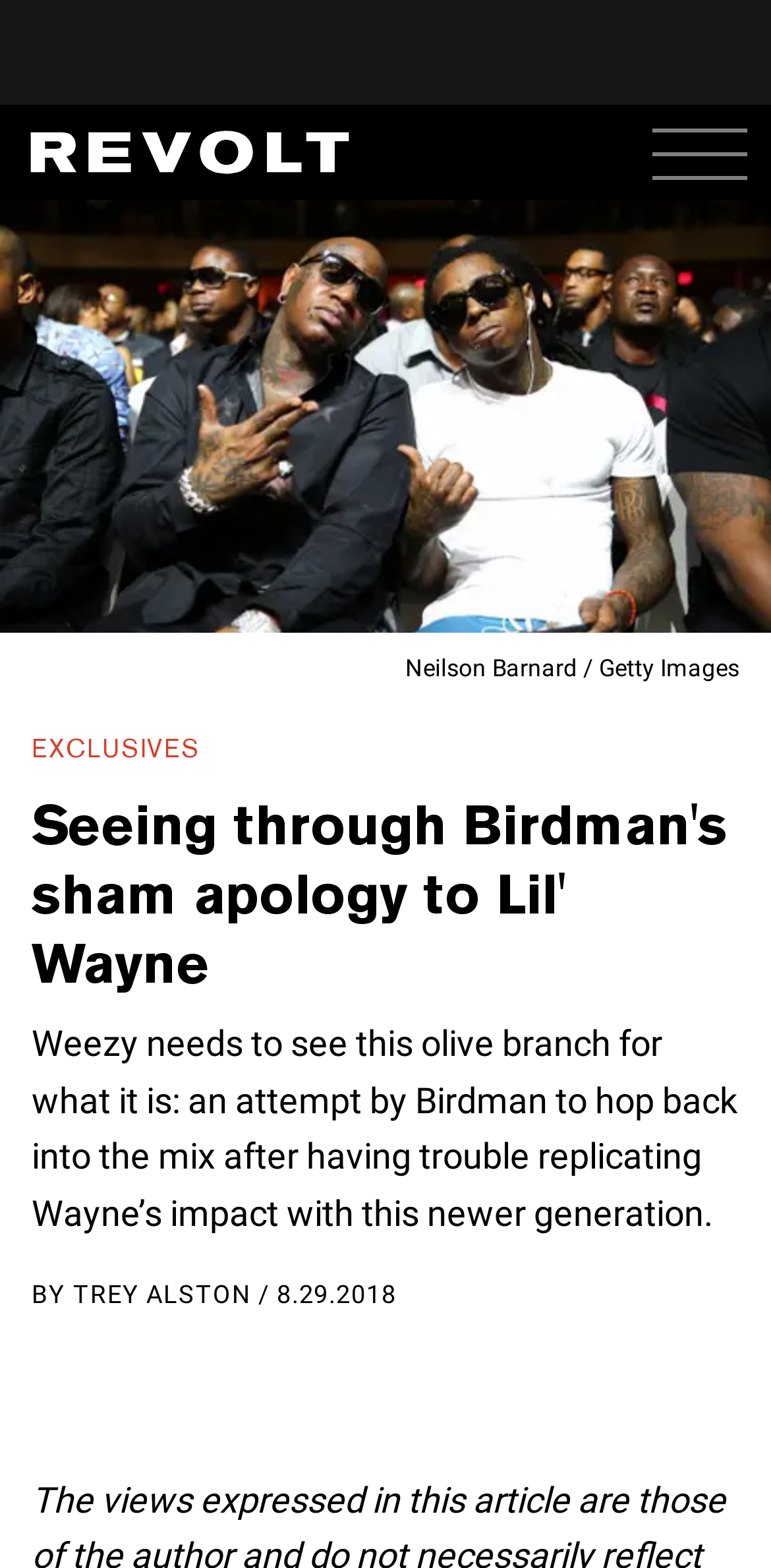Determine the primary headline of the webpage.

Seeing through Birdman's sham apology to Lil' Wayne